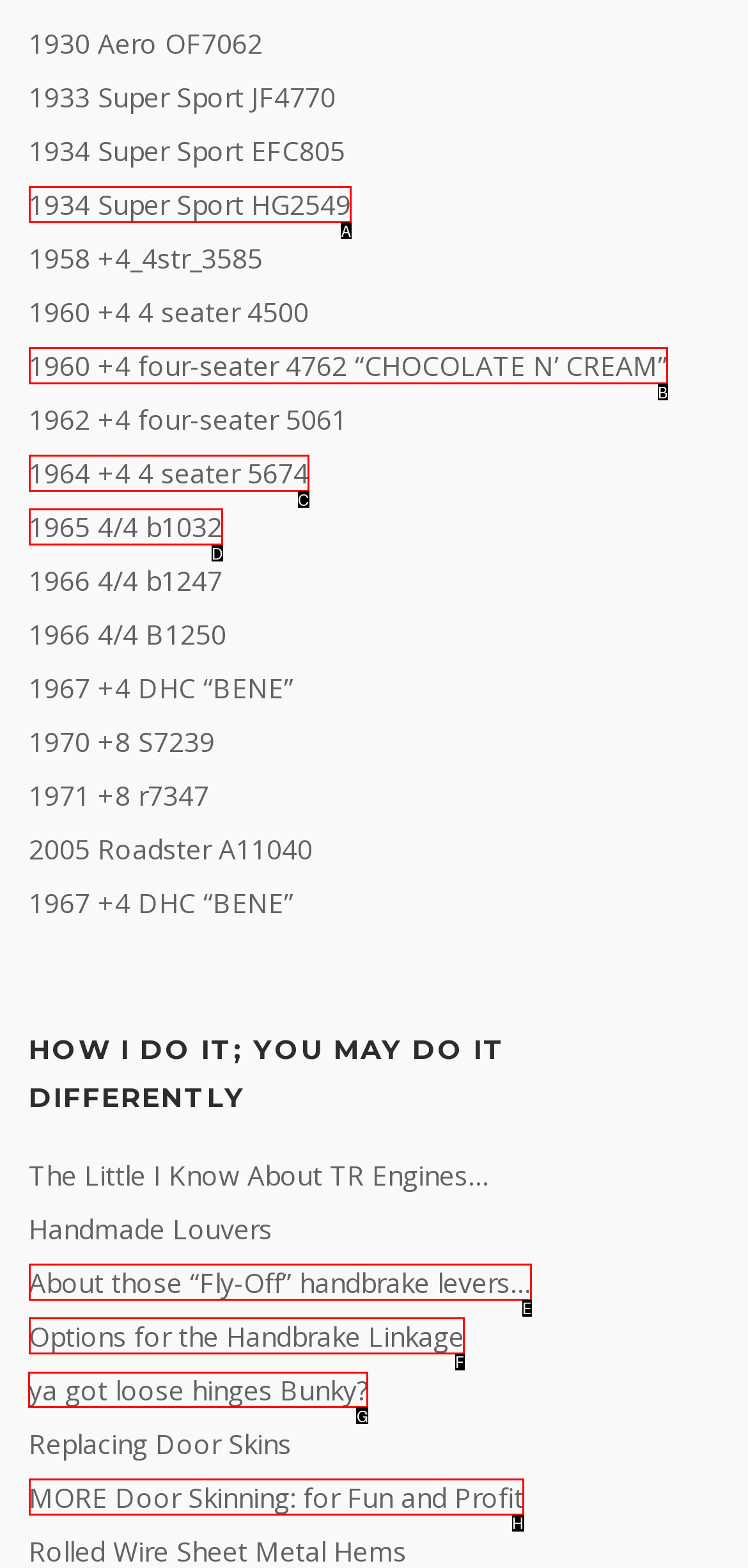Point out the correct UI element to click to carry out this instruction: Explore ya got loose hinges Bunky? link
Answer with the letter of the chosen option from the provided choices directly.

G